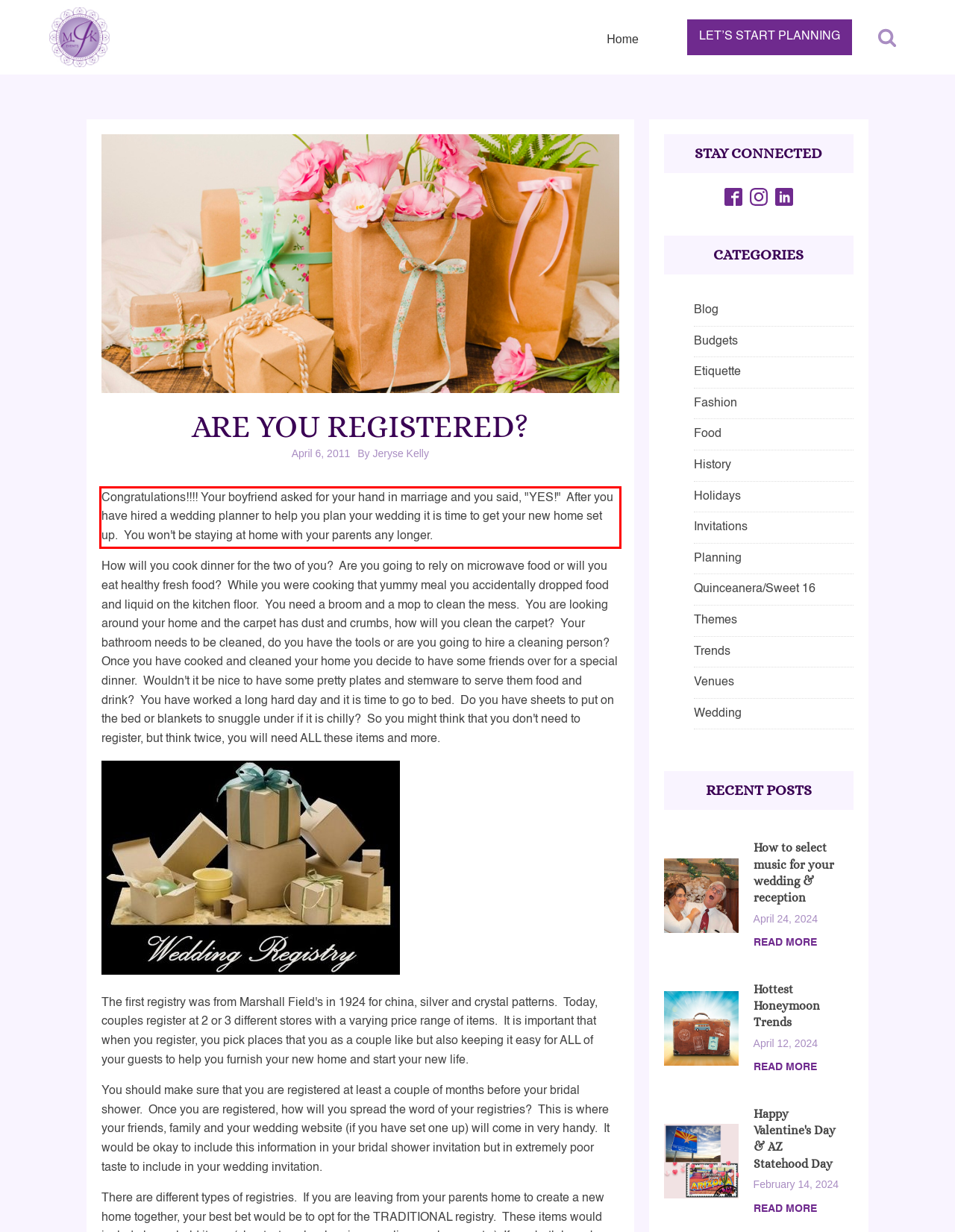Using OCR, extract the text content found within the red bounding box in the given webpage screenshot.

Congratulations!!!! Your boyfriend asked for your hand in marriage and you said, "YES!" After you have hired a wedding planner to help you plan your wedding it is time to get your new home set up. You won't be staying at home with your parents any longer.